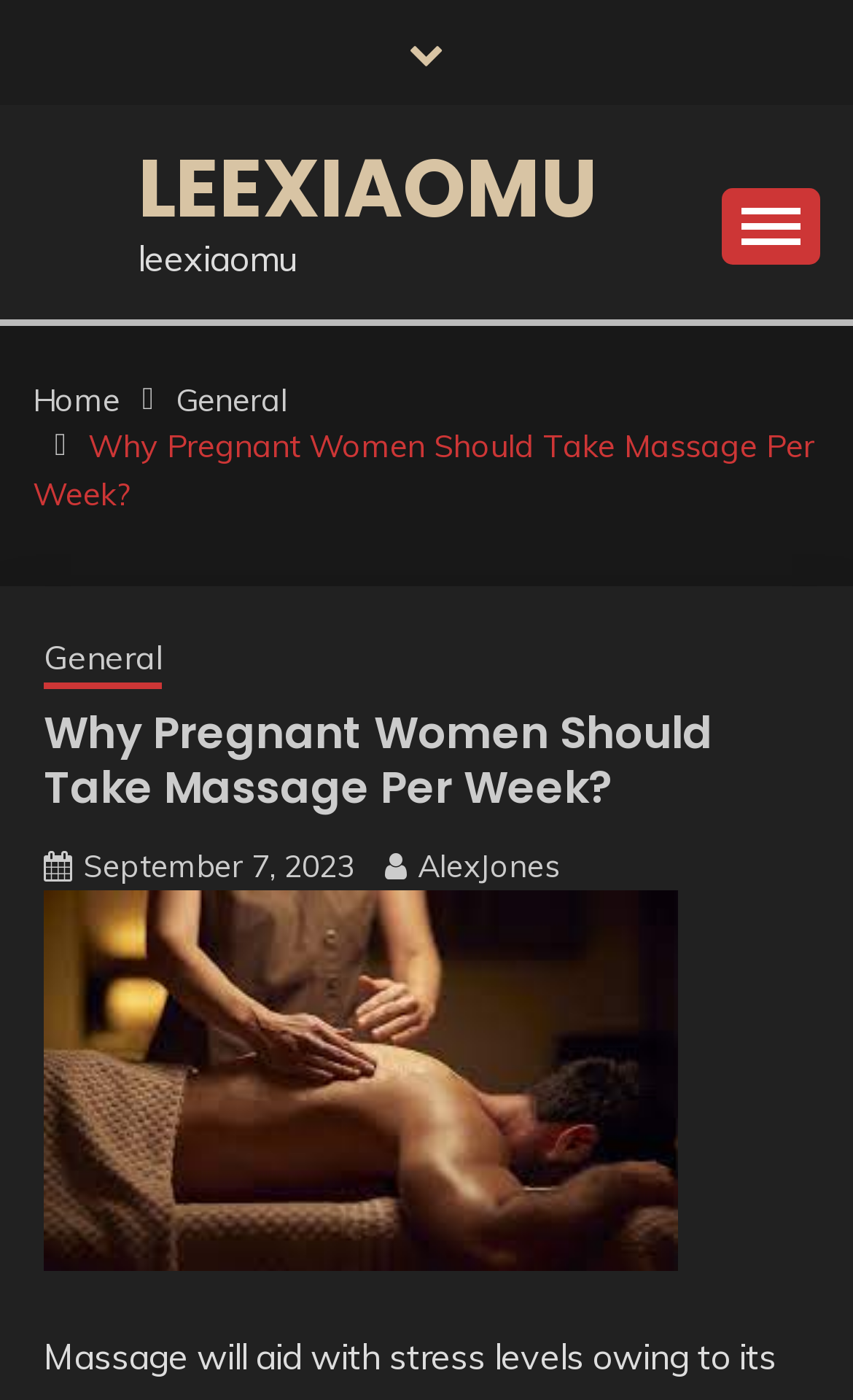With reference to the image, please provide a detailed answer to the following question: What is the icon located at the bottom right corner of the page?

I found the icon by looking at the link element with the text 'uf176' which is located at the bottom right corner of the page, with bounding box coordinates [0.805, 0.927, 0.923, 0.991].